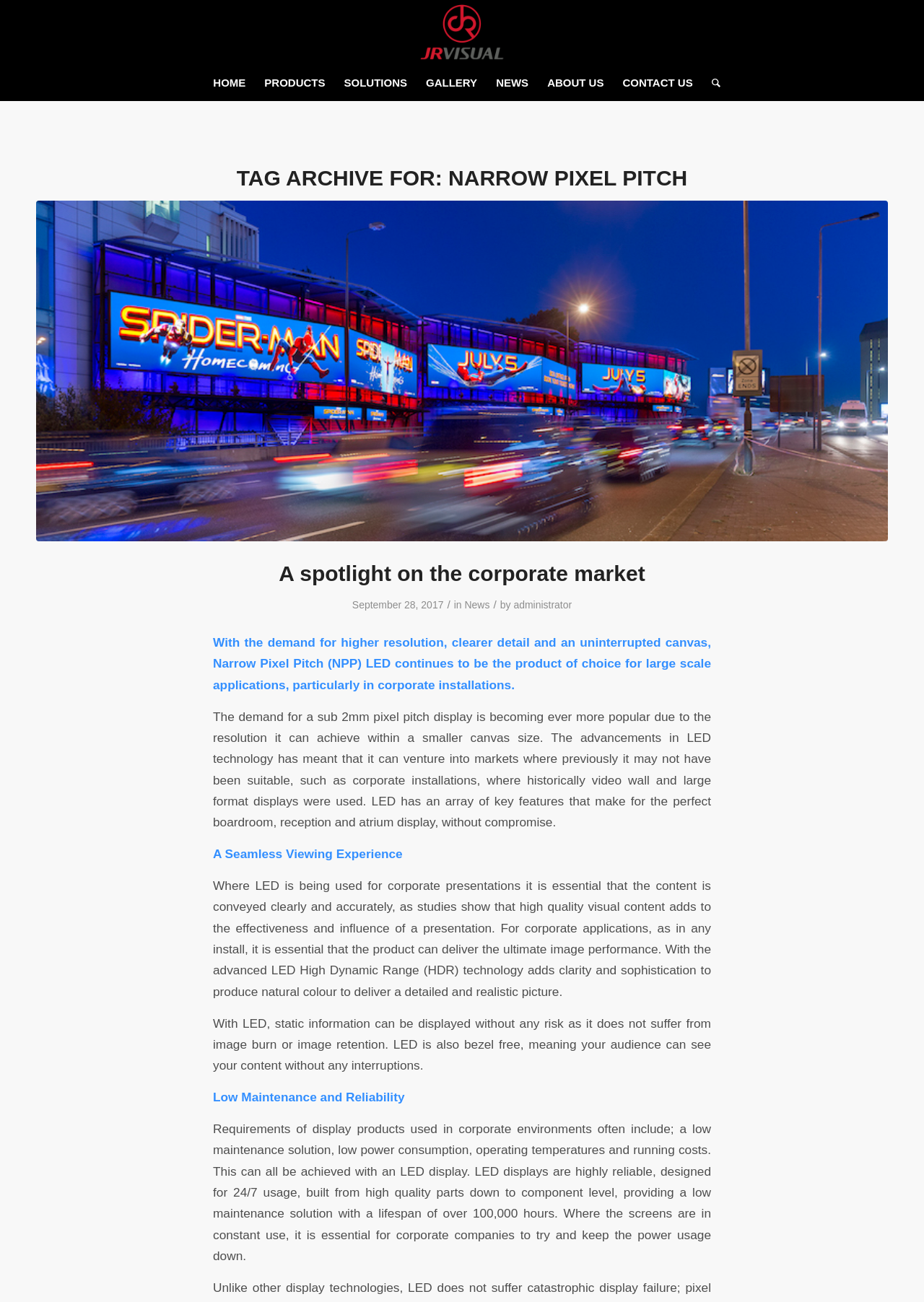Determine the bounding box for the UI element that matches this description: "alt="JR Visual Tec"".

[0.449, 0.0, 0.551, 0.05]